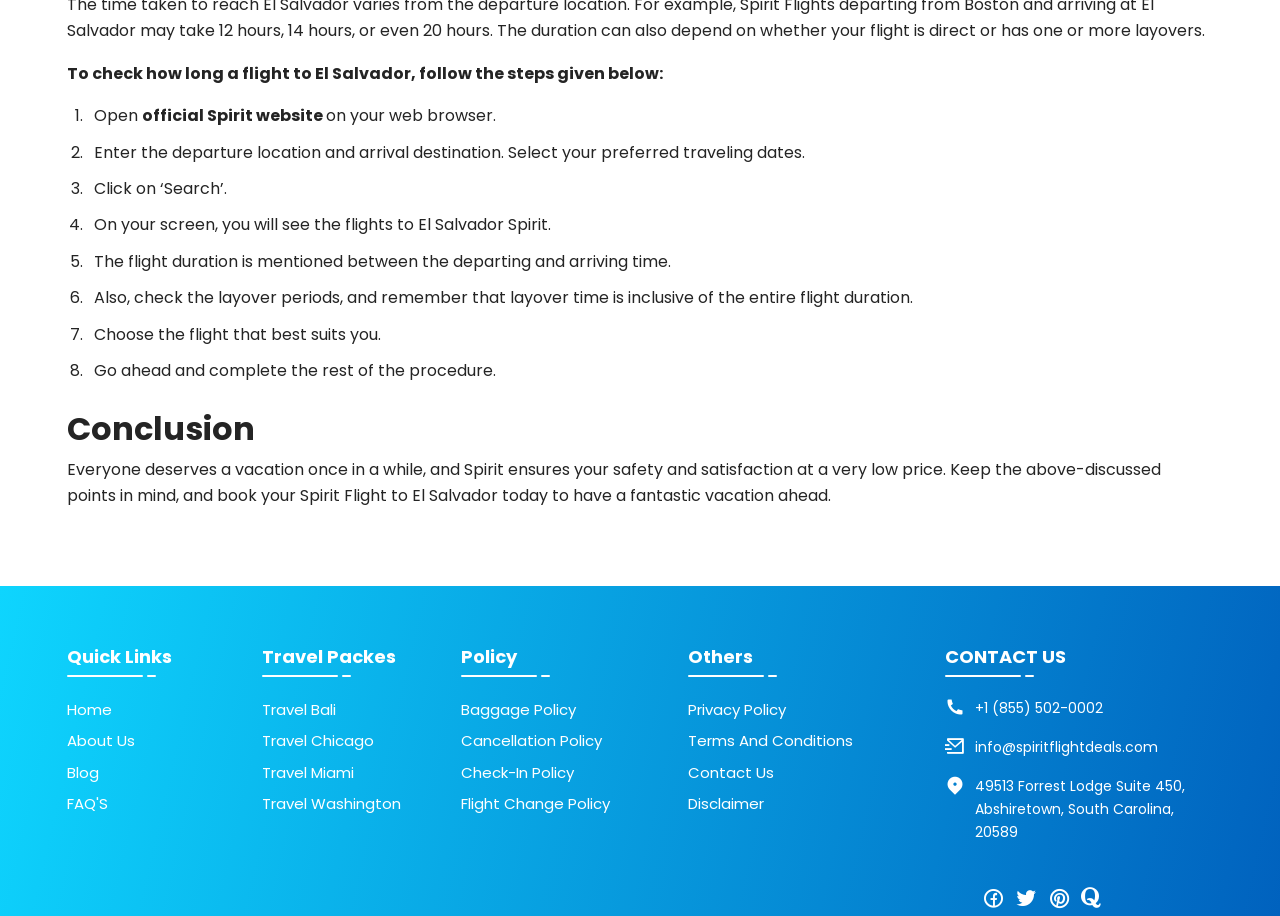Please answer the following question using a single word or phrase: 
What is the benefit of flying with Spirit?

Safety and satisfaction at low price